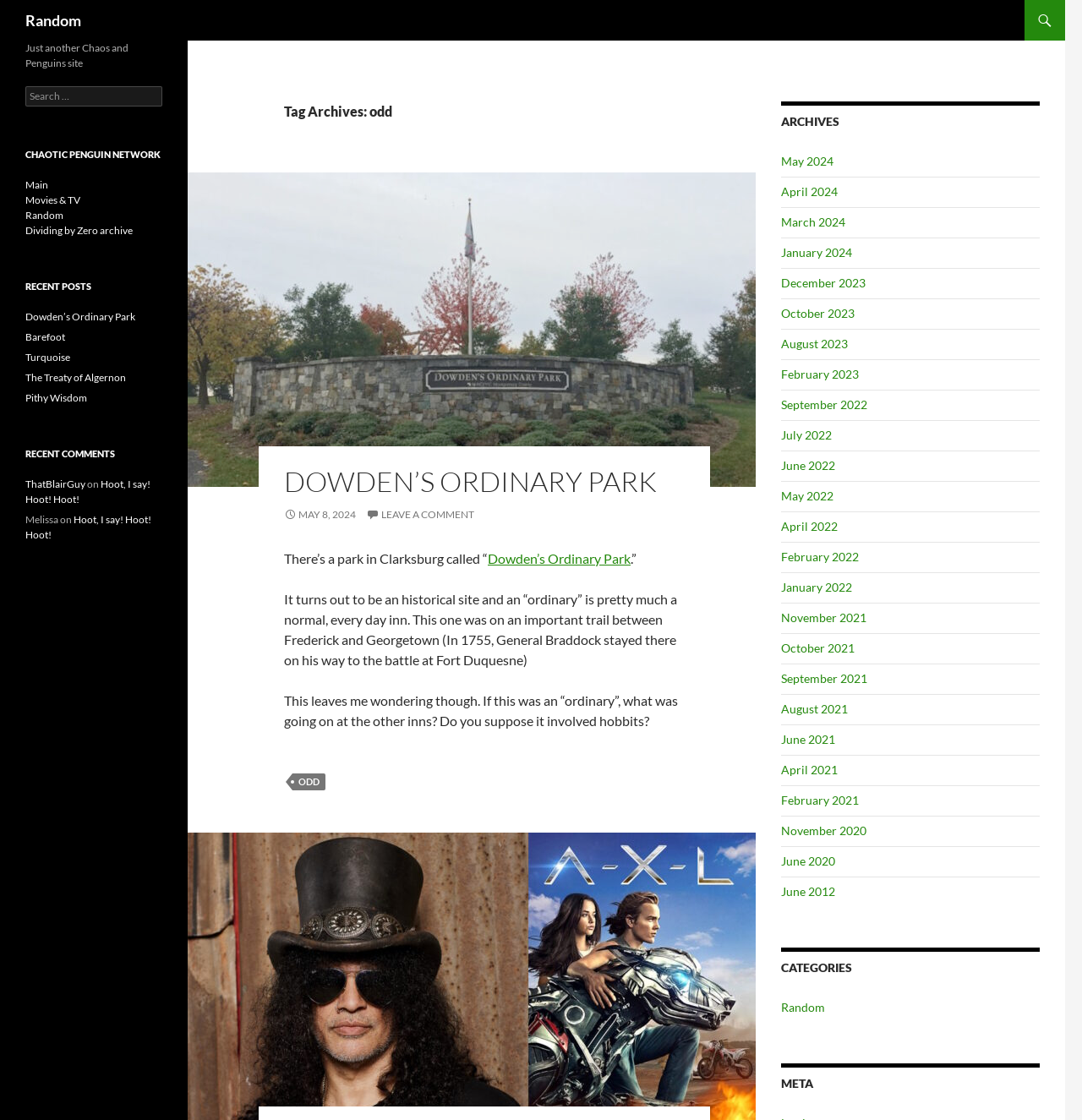Determine the bounding box coordinates of the section to be clicked to follow the instruction: "Search for something". The coordinates should be given as four float numbers between 0 and 1, formatted as [left, top, right, bottom].

[0.023, 0.077, 0.15, 0.095]